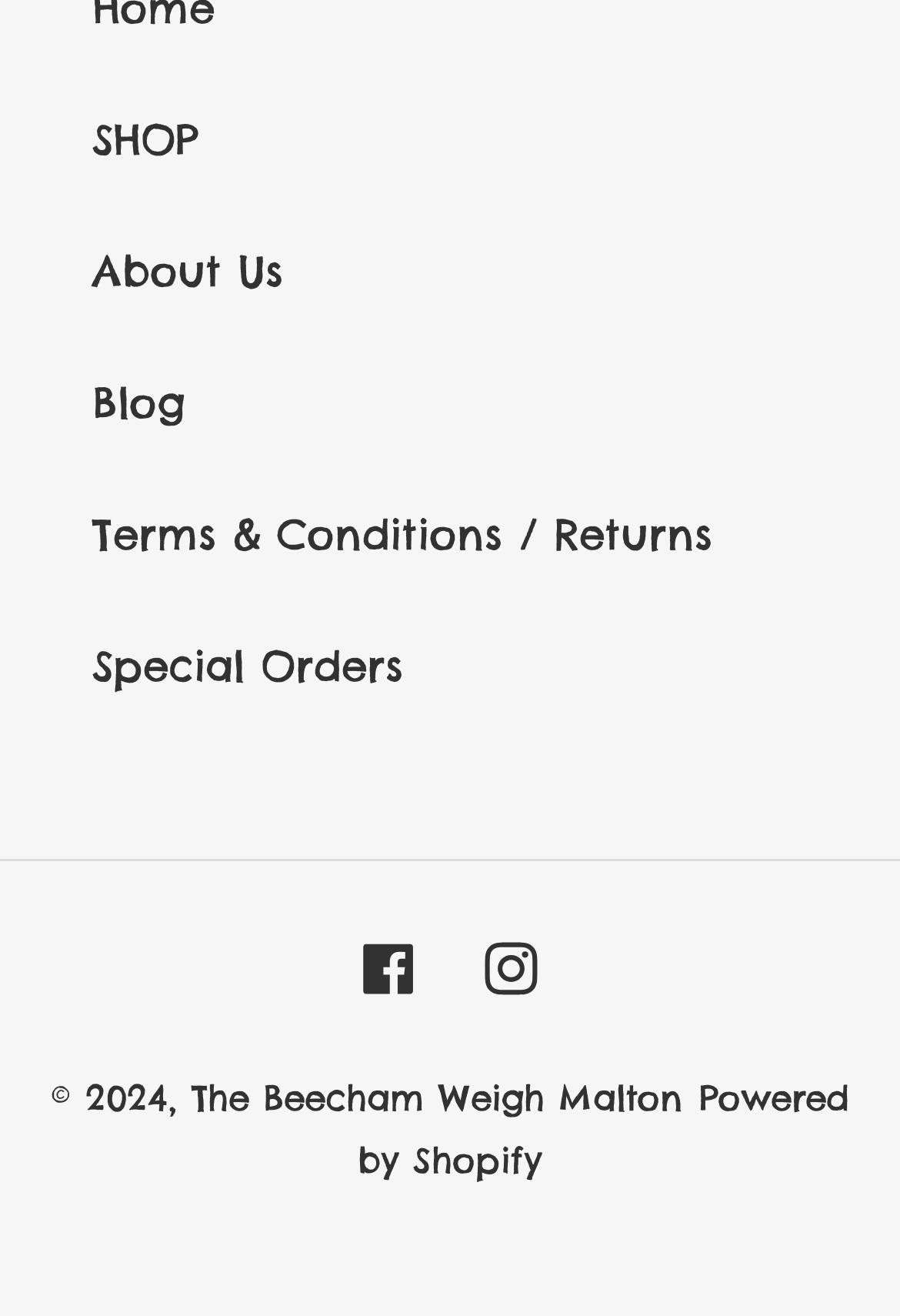Given the webpage screenshot and the description, determine the bounding box coordinates (top-left x, top-left y, bottom-right x, bottom-right y) that define the location of the UI element matching this description: Facebook

[0.403, 0.71, 0.462, 0.757]